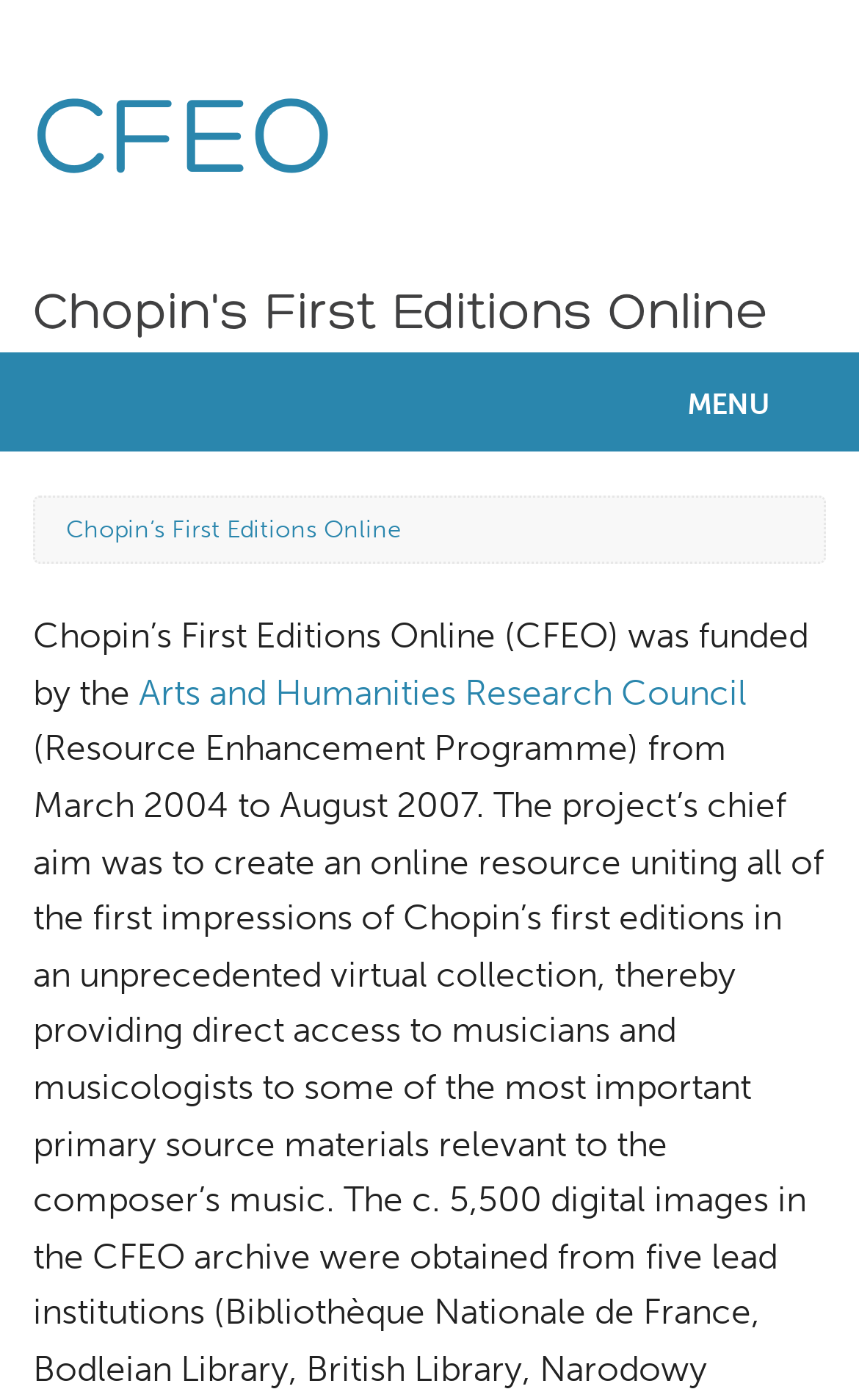Can you specify the bounding box coordinates for the region that should be clicked to fulfill this instruction: "view the Contexts page".

[0.0, 0.492, 1.0, 0.563]